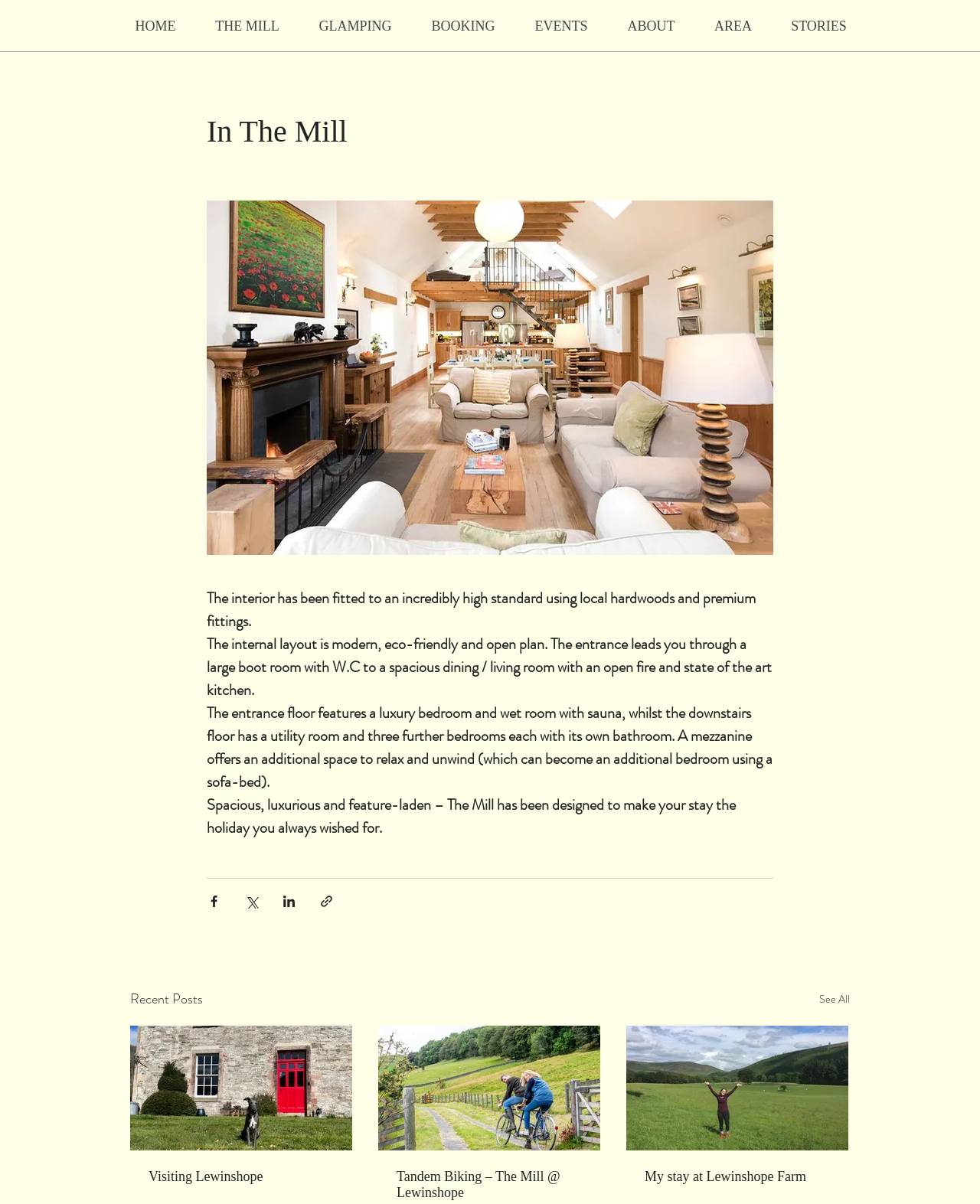Specify the bounding box coordinates of the area to click in order to follow the given instruction: "Click on the GLAMPING link."

[0.305, 0.008, 0.42, 0.035]